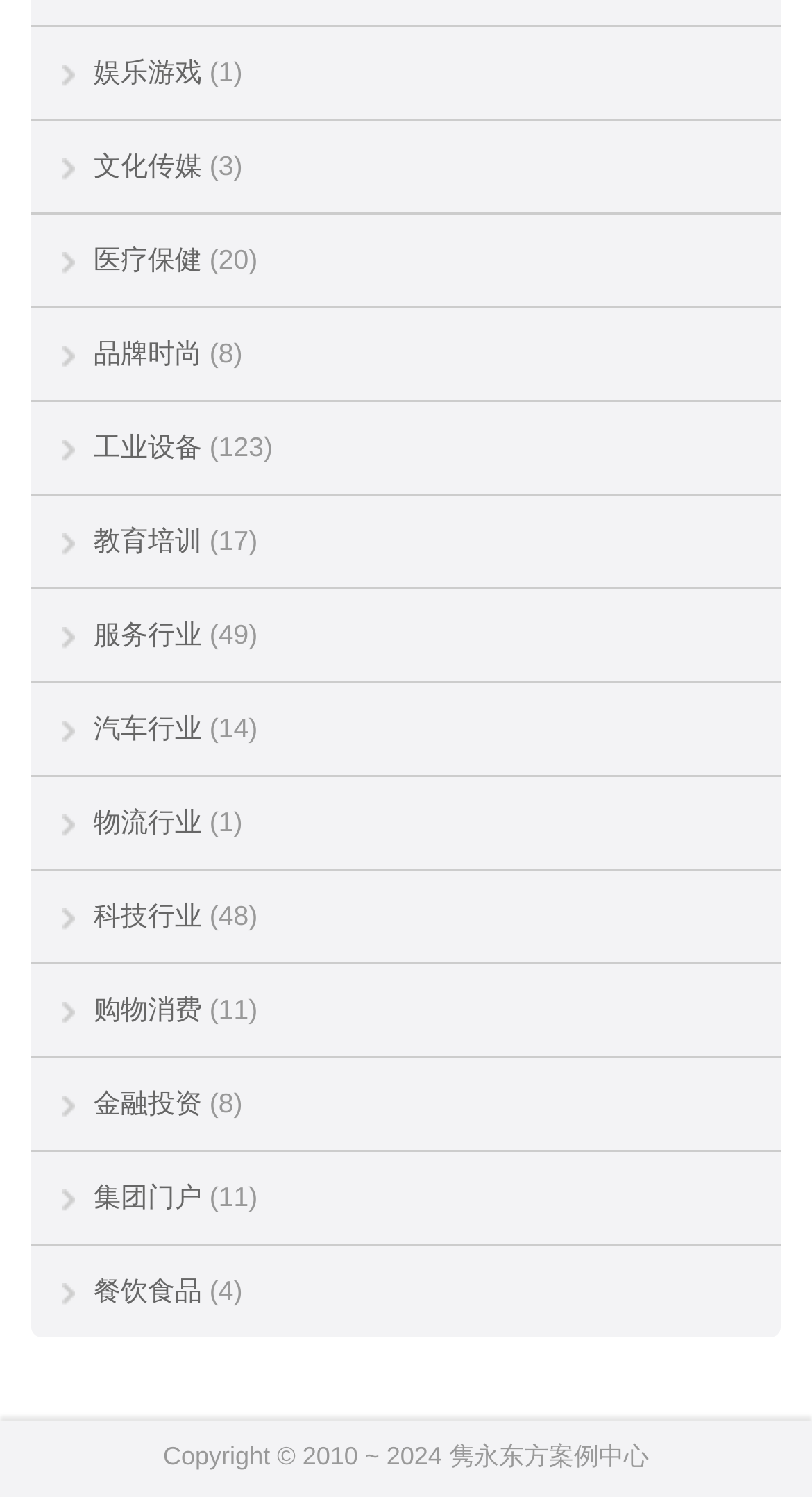Use a single word or phrase to answer the following:
What is the copyright year range?

2010 ~ 2024